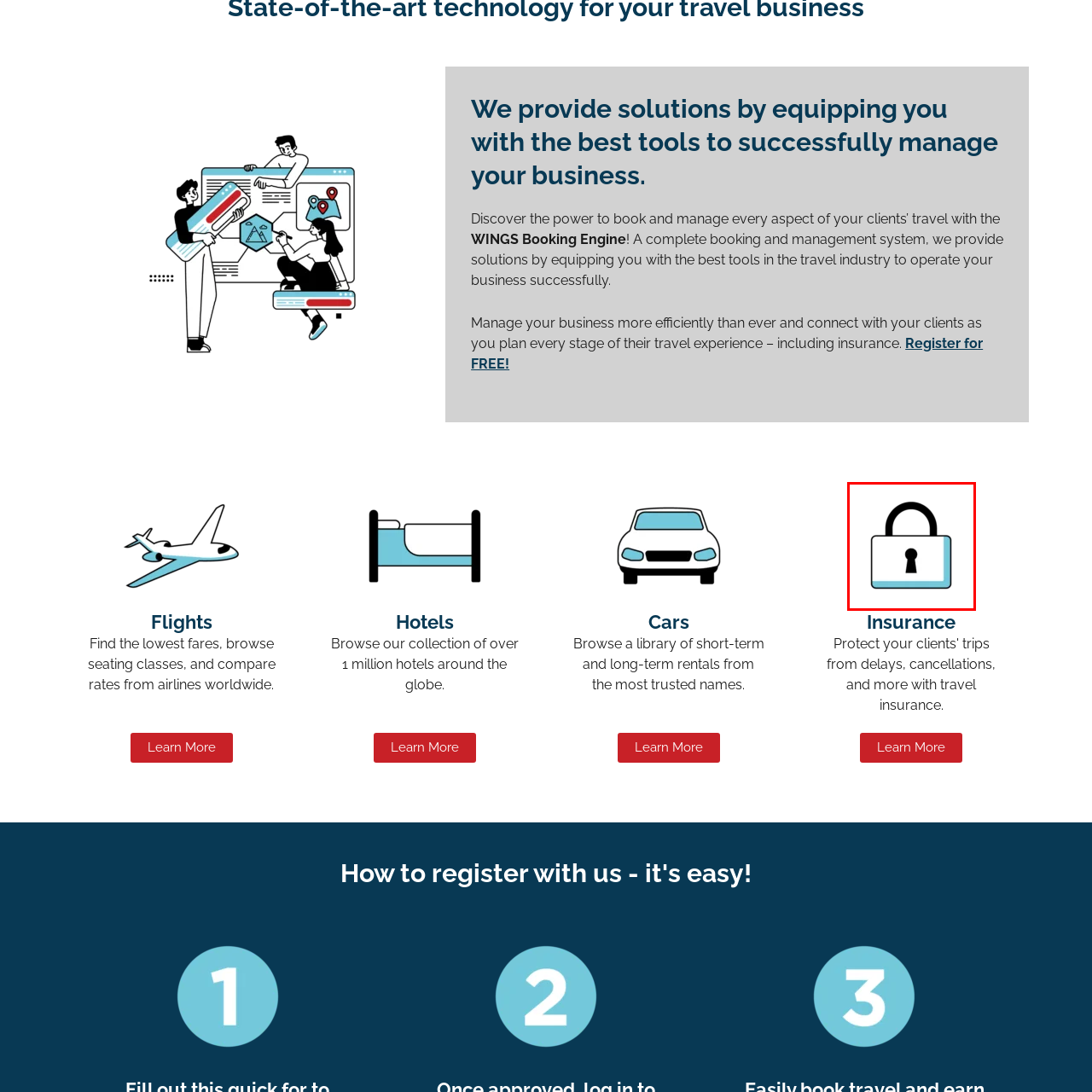What theme is the padlock icon often associated with?
Focus on the image highlighted within the red borders and answer with a single word or short phrase derived from the image.

Security and protection